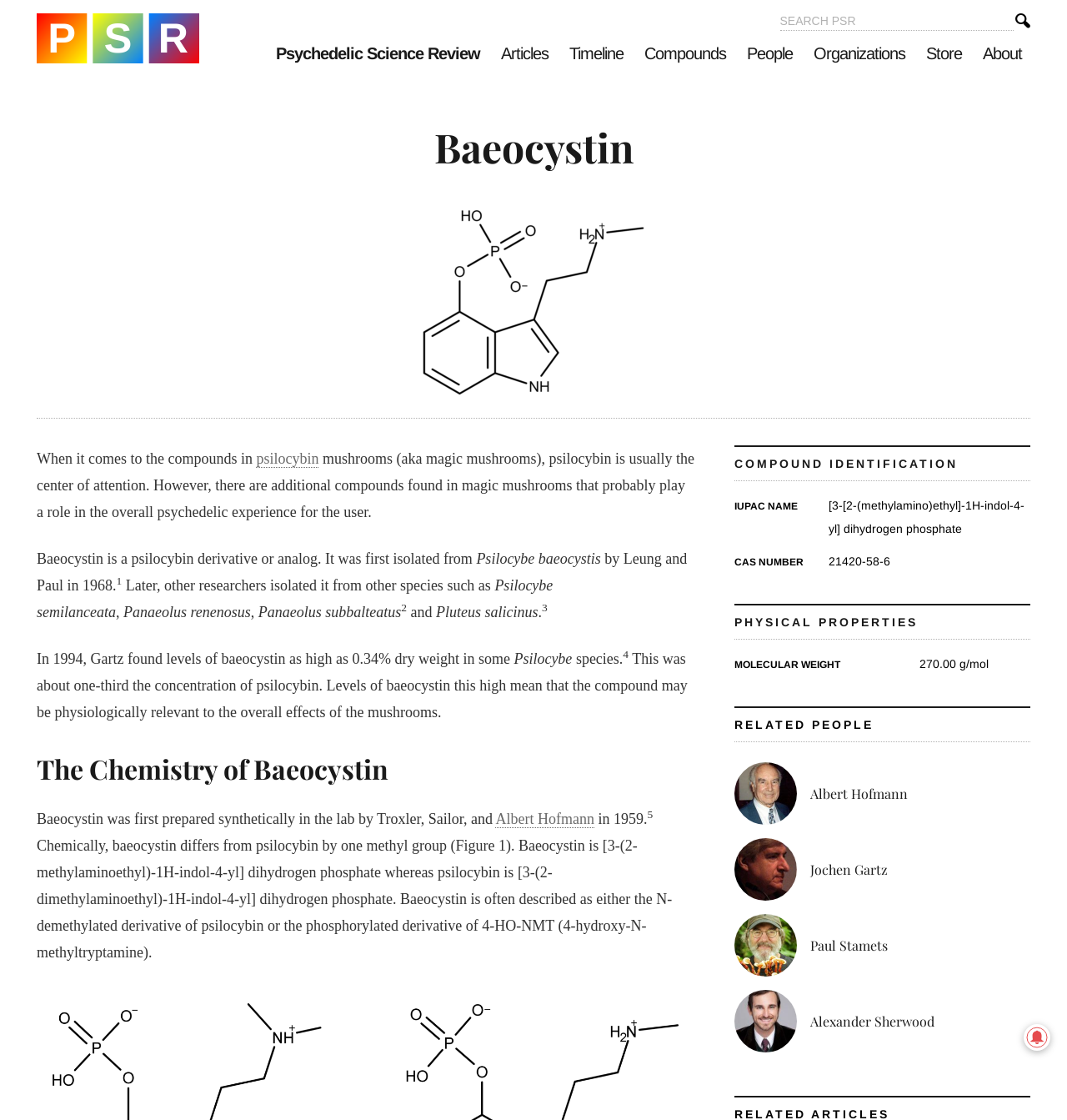Provide a brief response in the form of a single word or phrase:
What is the CAS number of Baeocystin?

21420-58-6